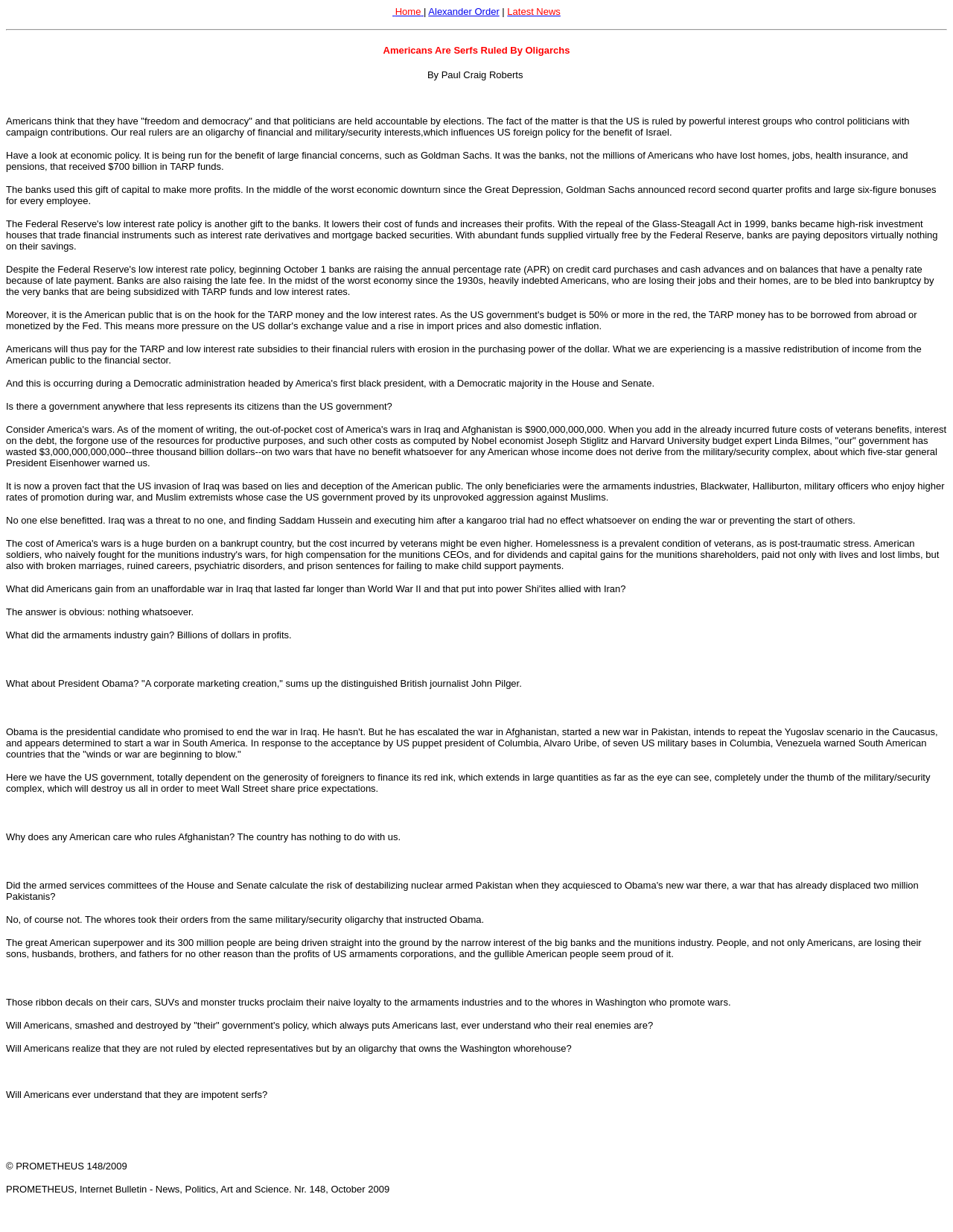Using the webpage screenshot, locate the HTML element that fits the following description and provide its bounding box: "Home".

[0.412, 0.004, 0.445, 0.014]